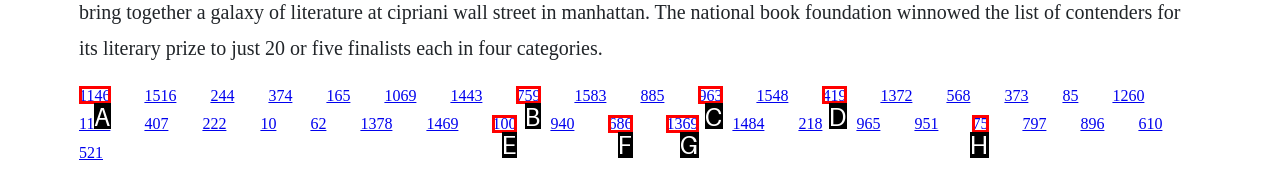Select the letter of the UI element you need to click on to fulfill this task: click the first link. Write down the letter only.

A